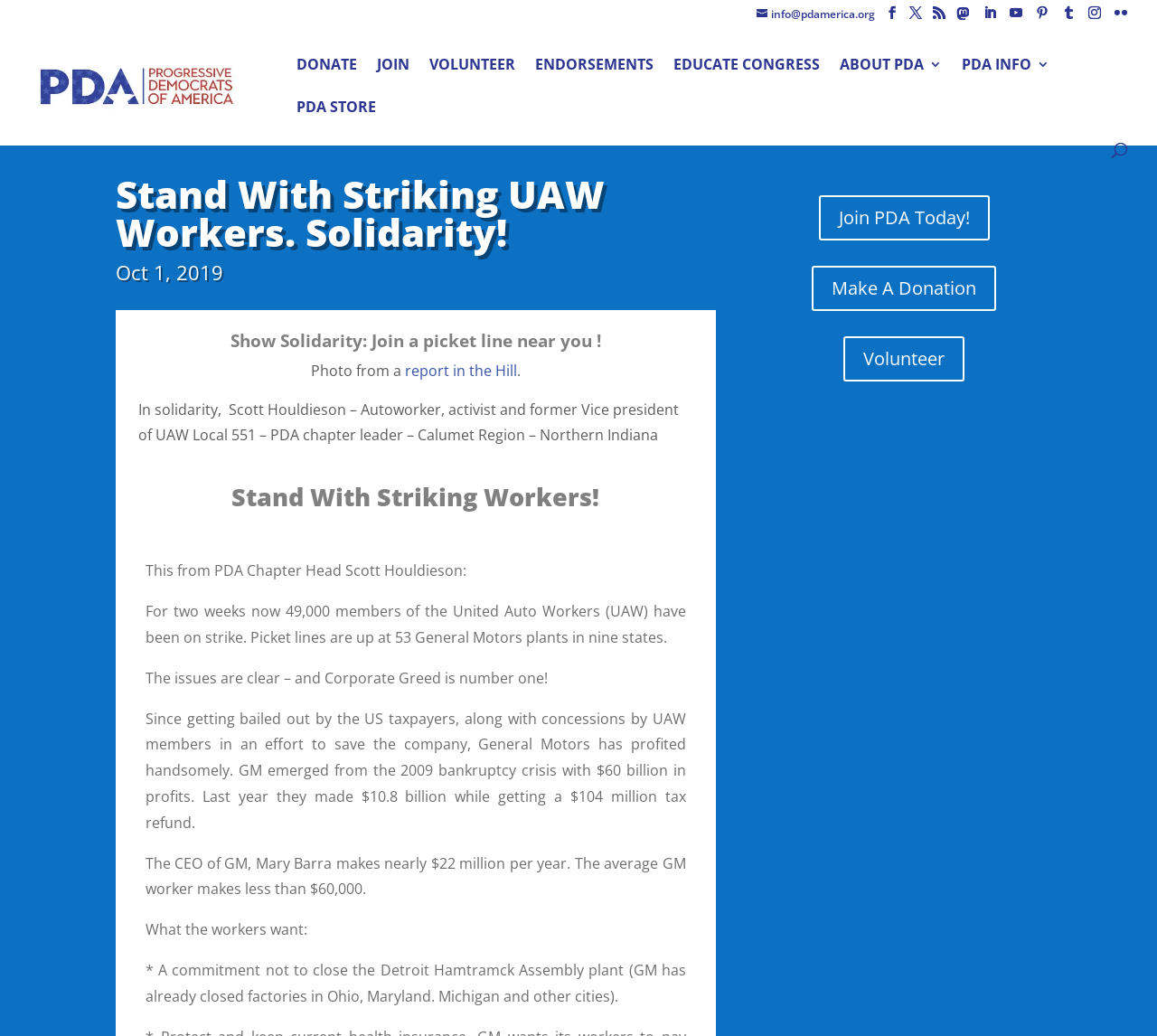Identify the bounding box coordinates for the element you need to click to achieve the following task: "Read more about 'Winter in Red and White'". Provide the bounding box coordinates as four float numbers between 0 and 1, in the form [left, top, right, bottom].

None